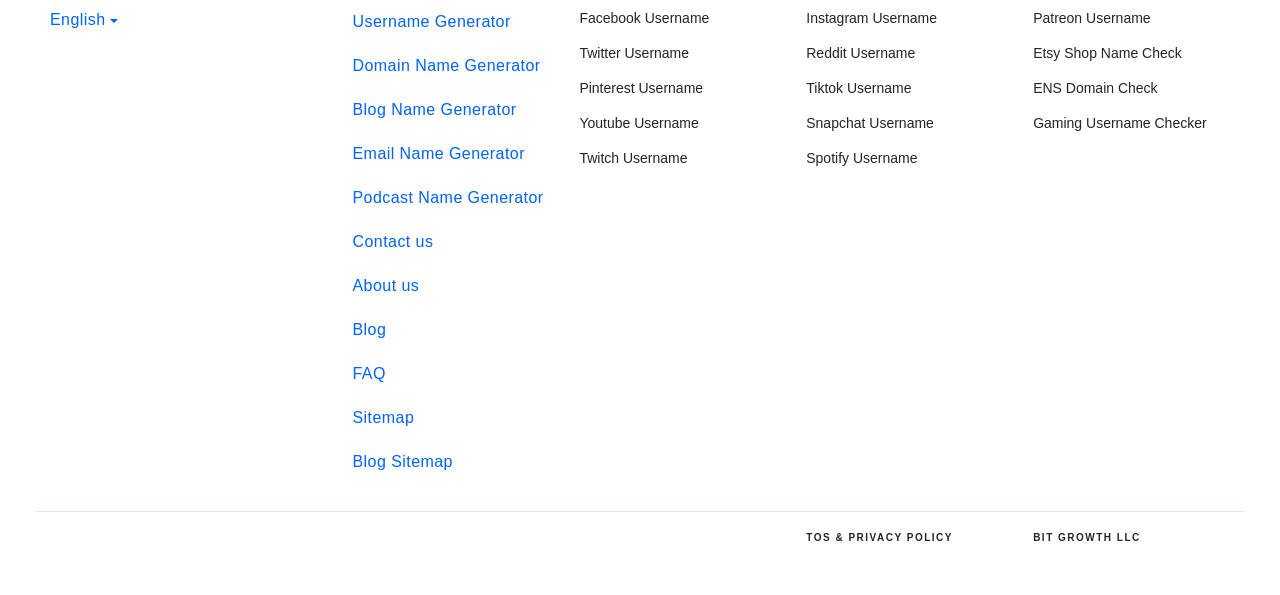Identify the coordinates of the bounding box for the element that must be clicked to accomplish the instruction: "Get a Facebook username".

[0.453, 0.015, 0.606, 0.049]